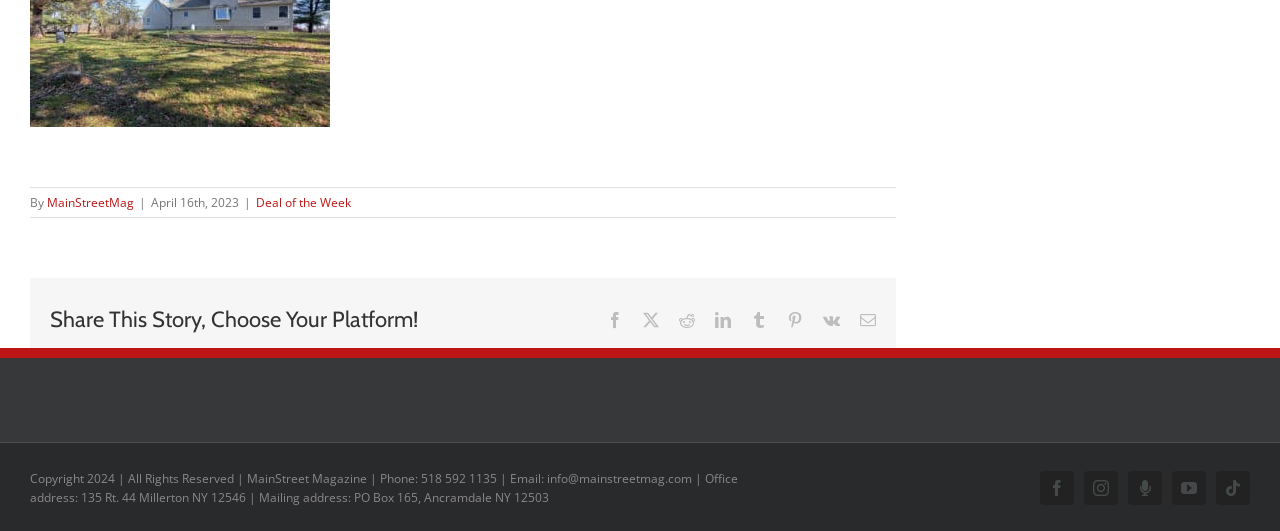Using the format (top-left x, top-left y, bottom-right x, bottom-right y), and given the element description, identify the bounding box coordinates within the screenshot: Moxie Podcast

[0.881, 0.888, 0.908, 0.952]